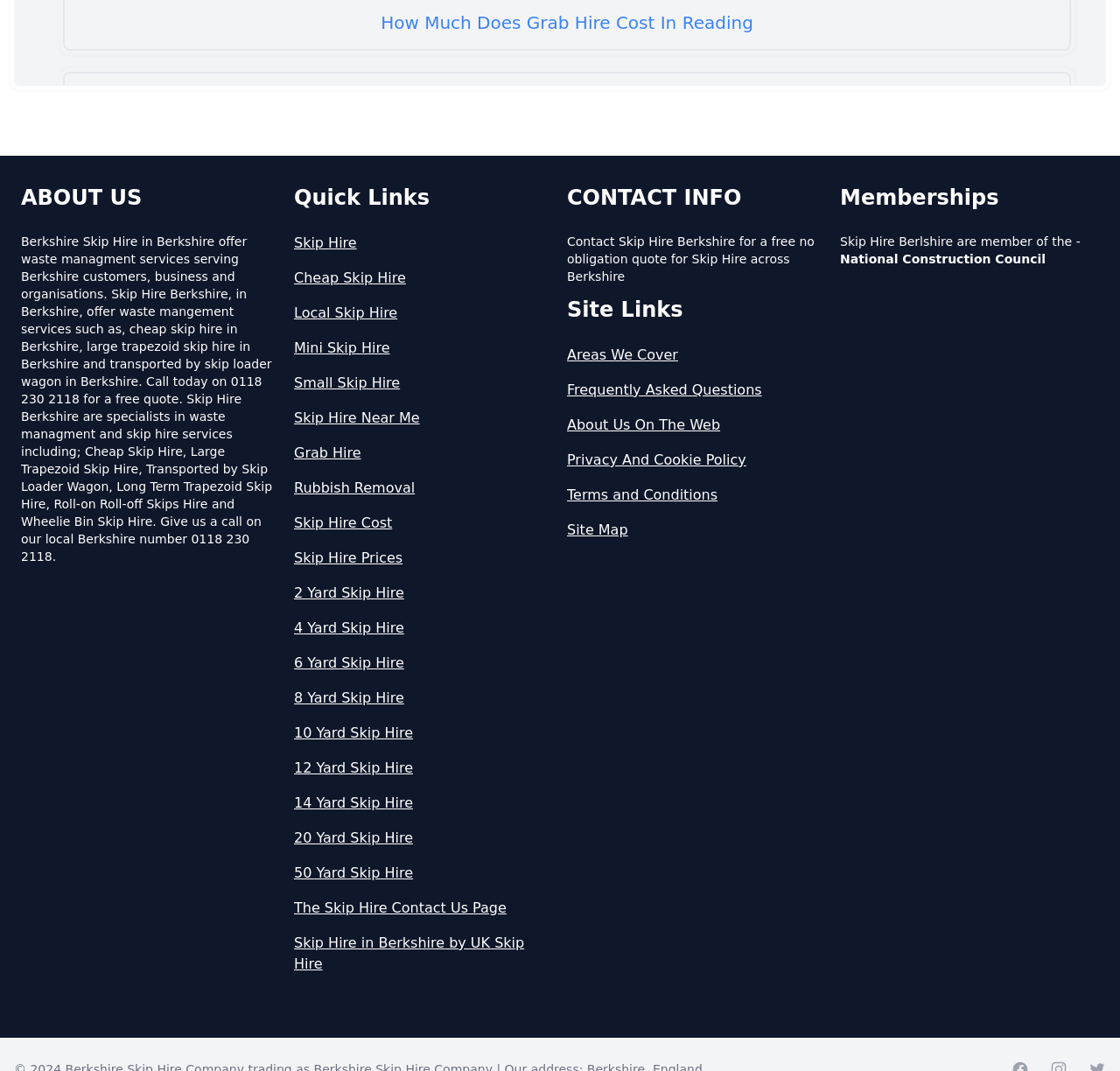Please find the bounding box coordinates of the element that needs to be clicked to perform the following instruction: "Learn more about 'Skip Hire'". The bounding box coordinates should be four float numbers between 0 and 1, represented as [left, top, right, bottom].

[0.262, 0.217, 0.494, 0.237]